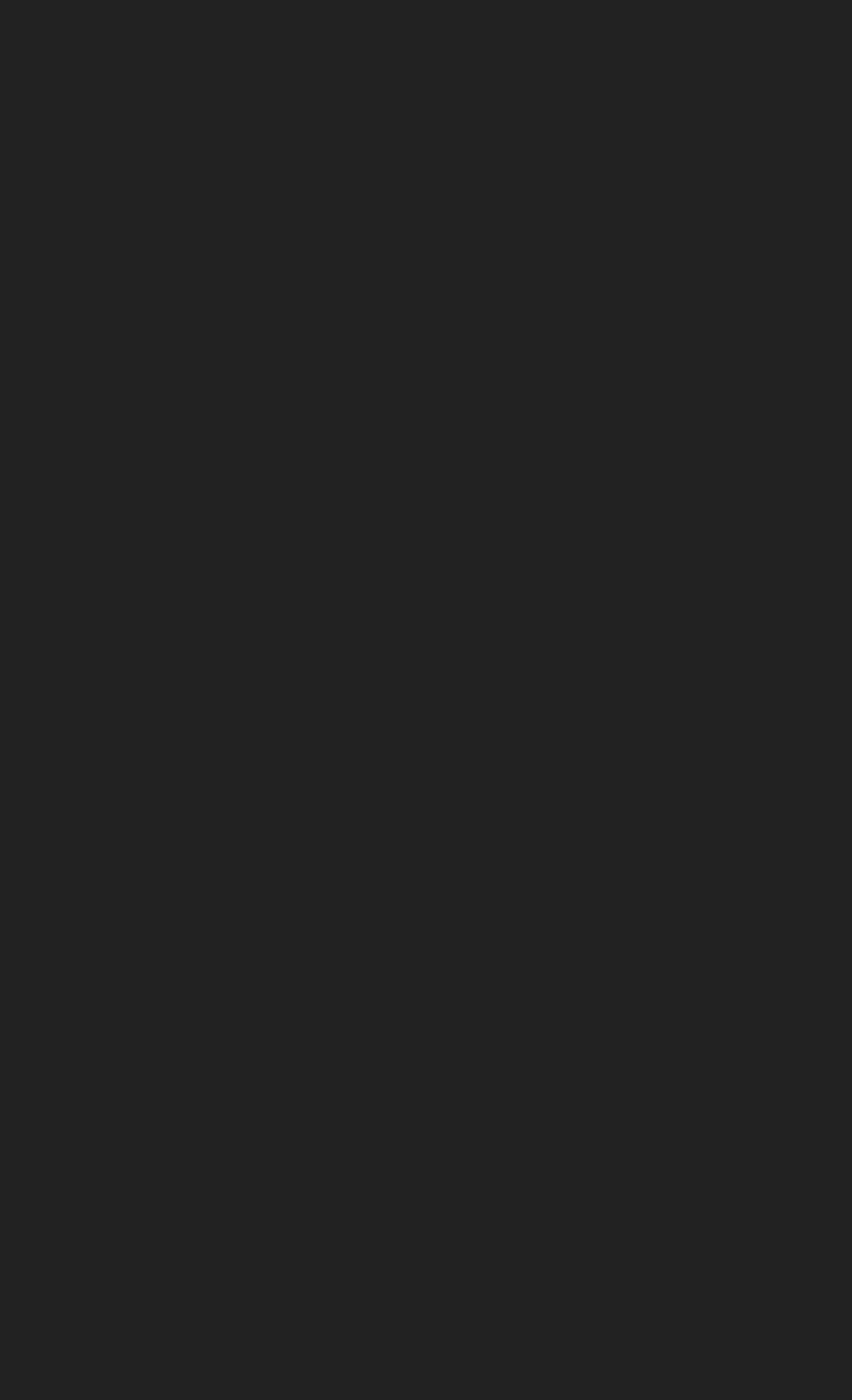Find the bounding box coordinates of the element to click in order to complete this instruction: "Write a review". The bounding box coordinates must be four float numbers between 0 and 1, denoted as [left, top, right, bottom].

None